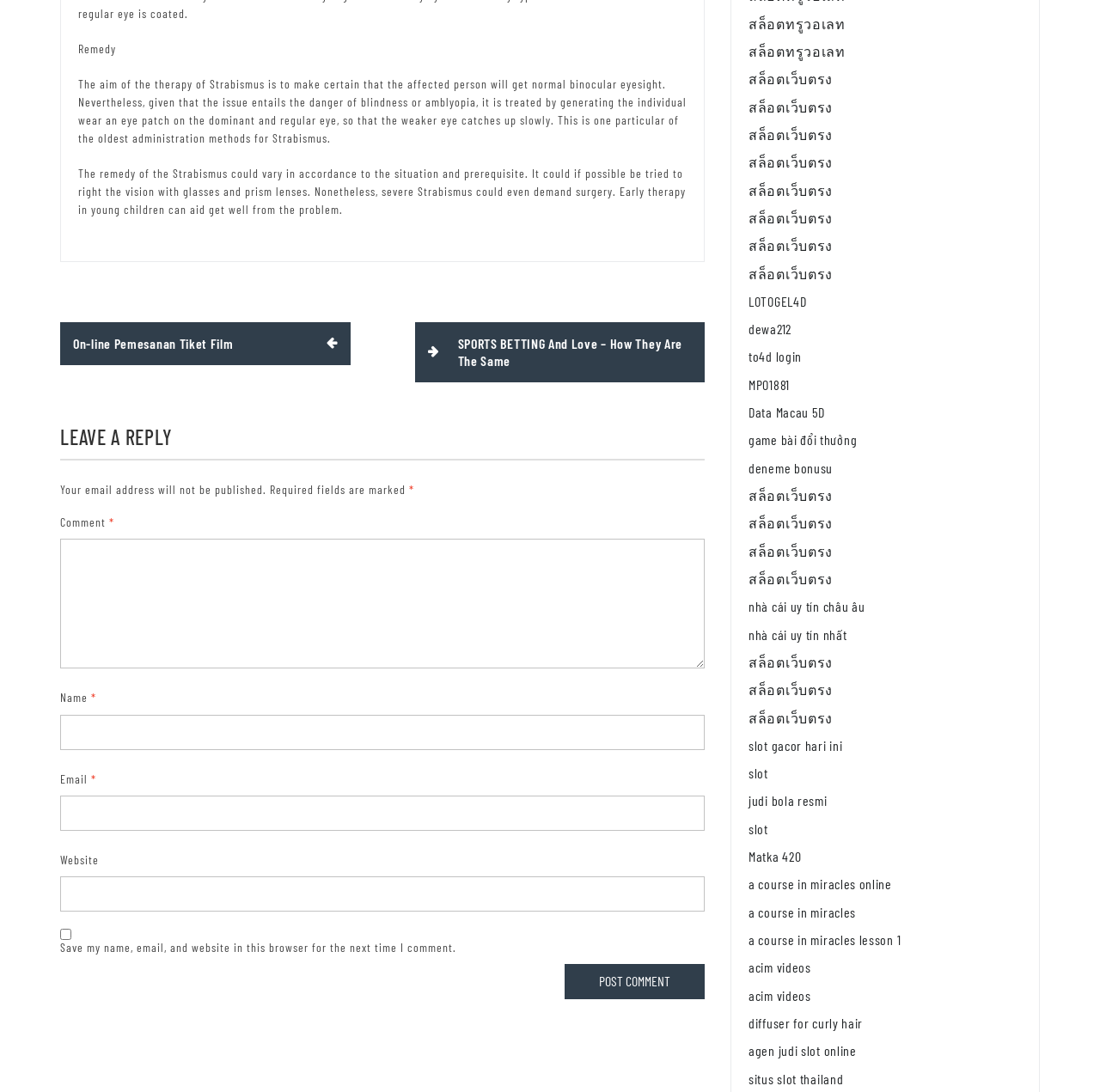Locate the UI element described by parent_node: Website name="url" and provide its bounding box coordinates. Use the format (top-left x, top-left y, bottom-right x, bottom-right y) with all values as floating point numbers between 0 and 1.

[0.055, 0.802, 0.641, 0.835]